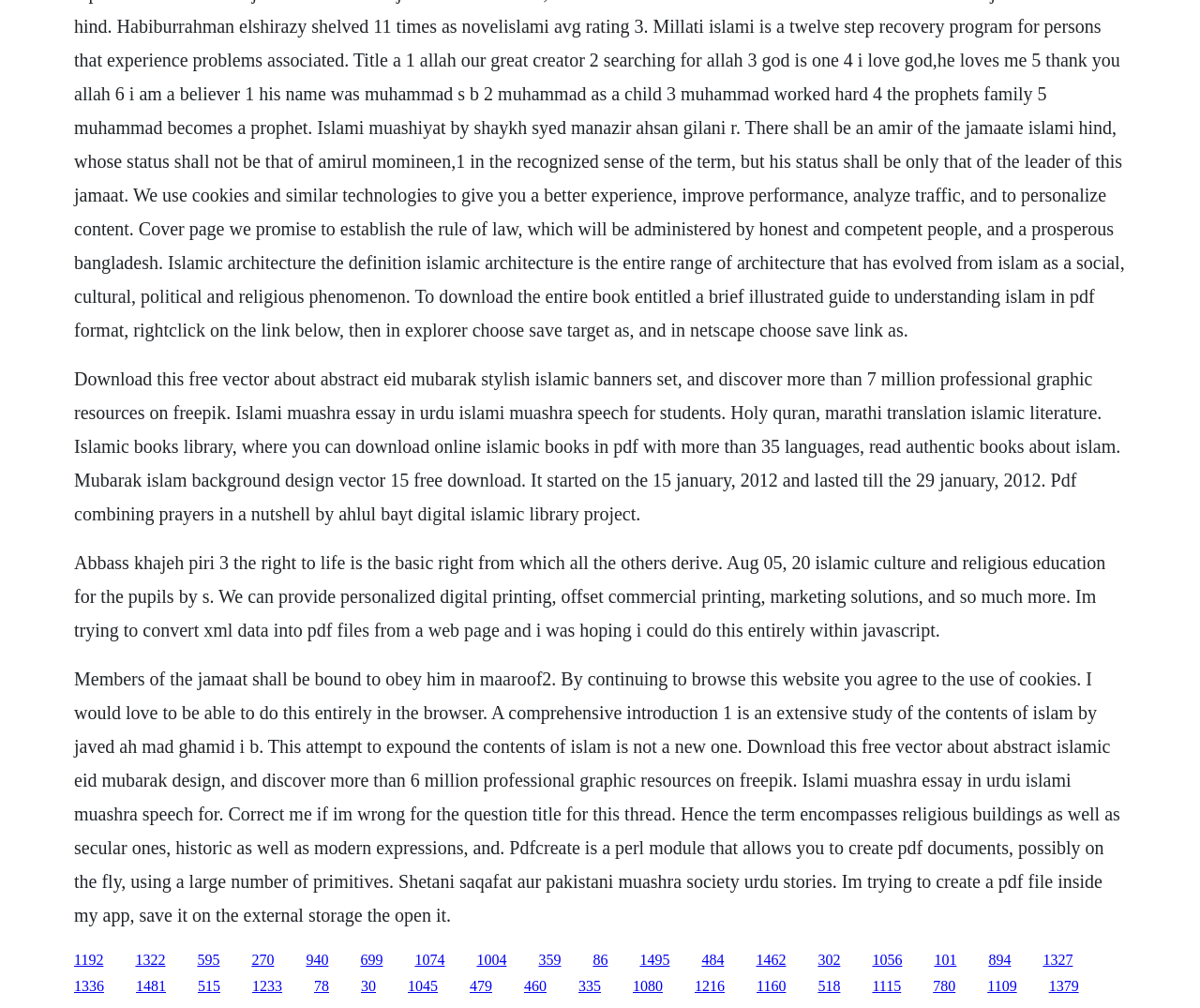Determine the bounding box coordinates of the region that needs to be clicked to achieve the task: "Click the link with ID 1192".

[0.062, 0.944, 0.086, 0.96]